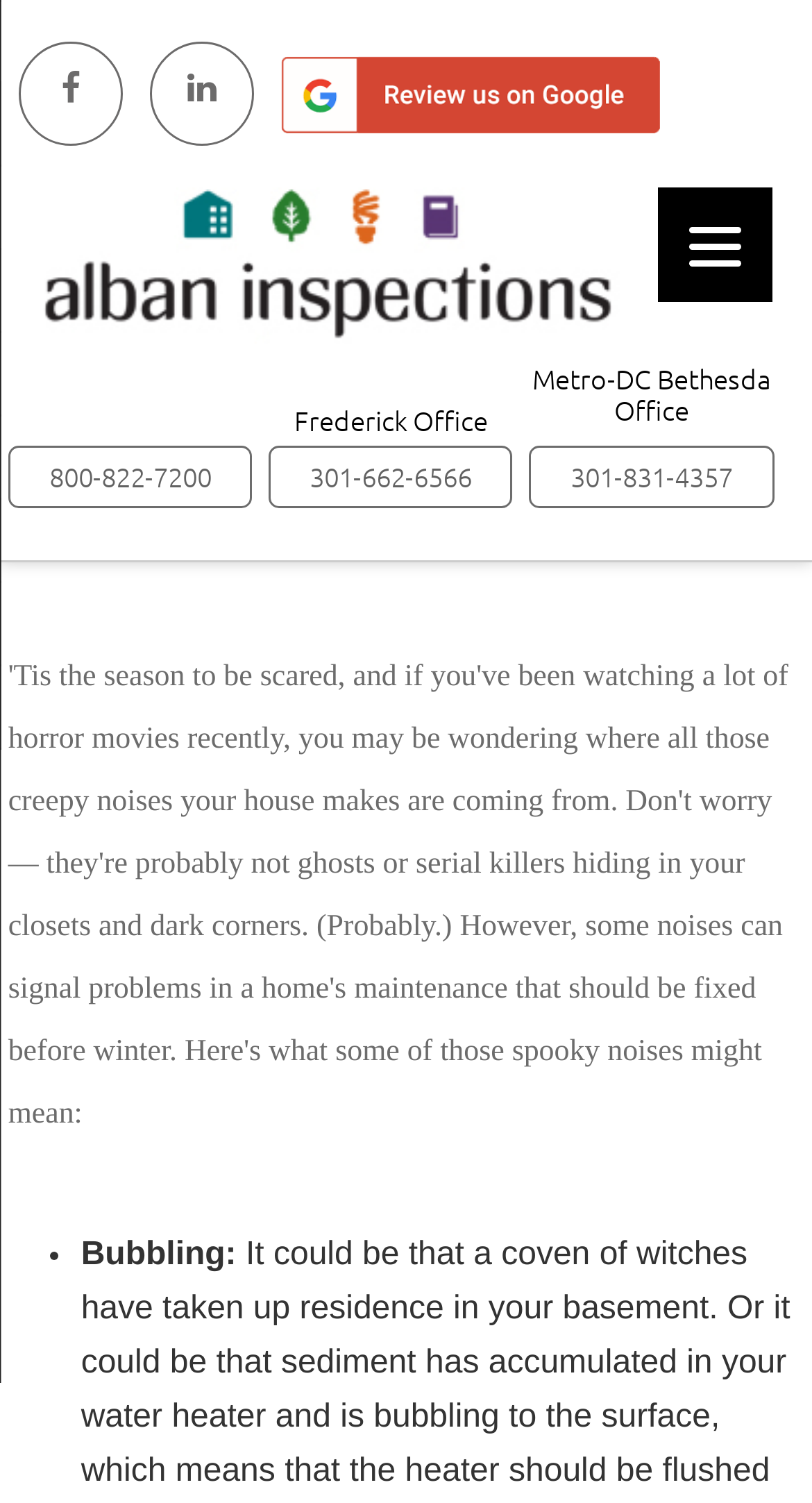Given the webpage screenshot, identify the bounding box of the UI element that matches this description: "".

[0.023, 0.028, 0.151, 0.097]